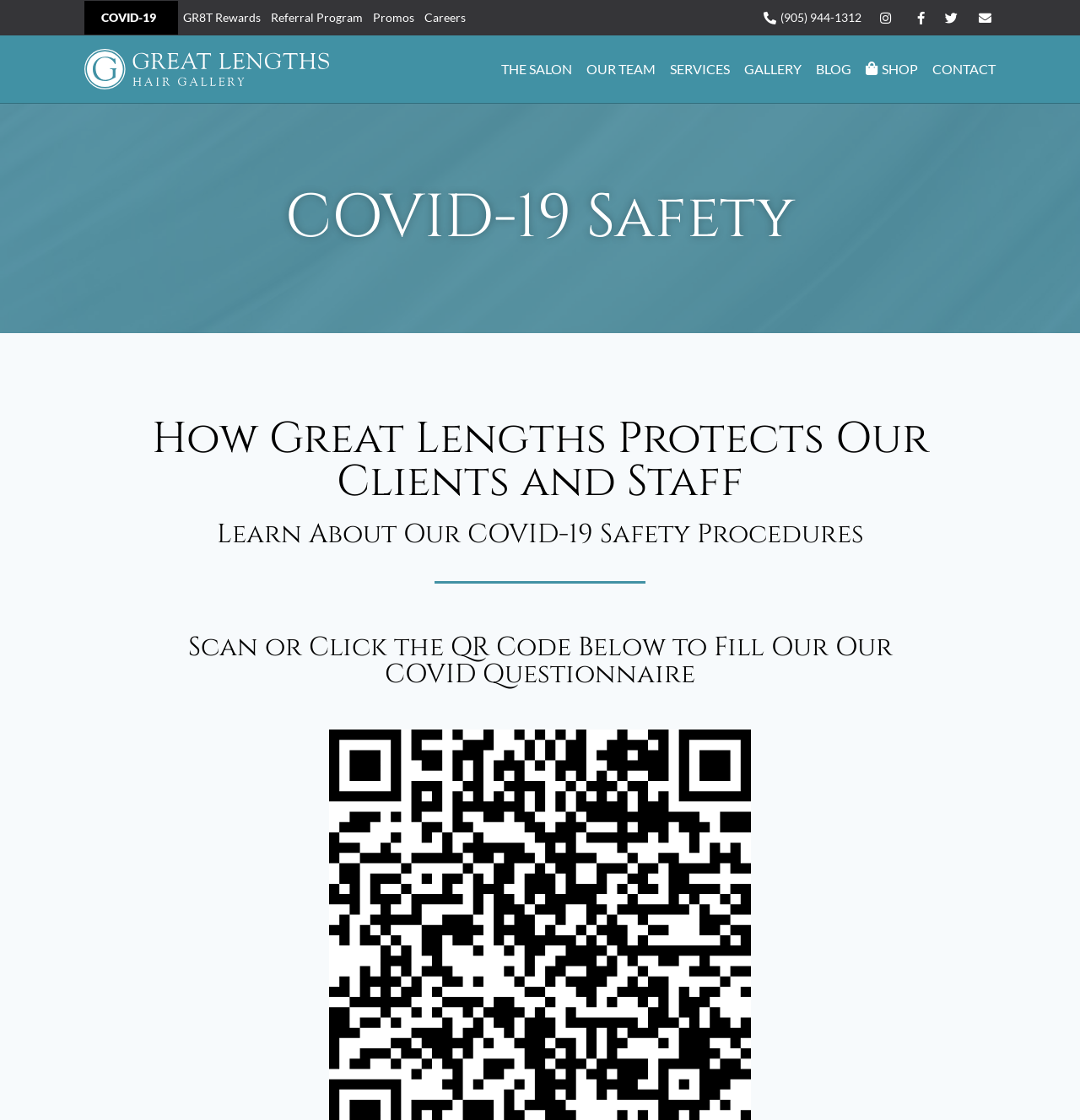Provide the bounding box coordinates of the UI element this sentence describes: "Our Team".

[0.543, 0.047, 0.607, 0.077]